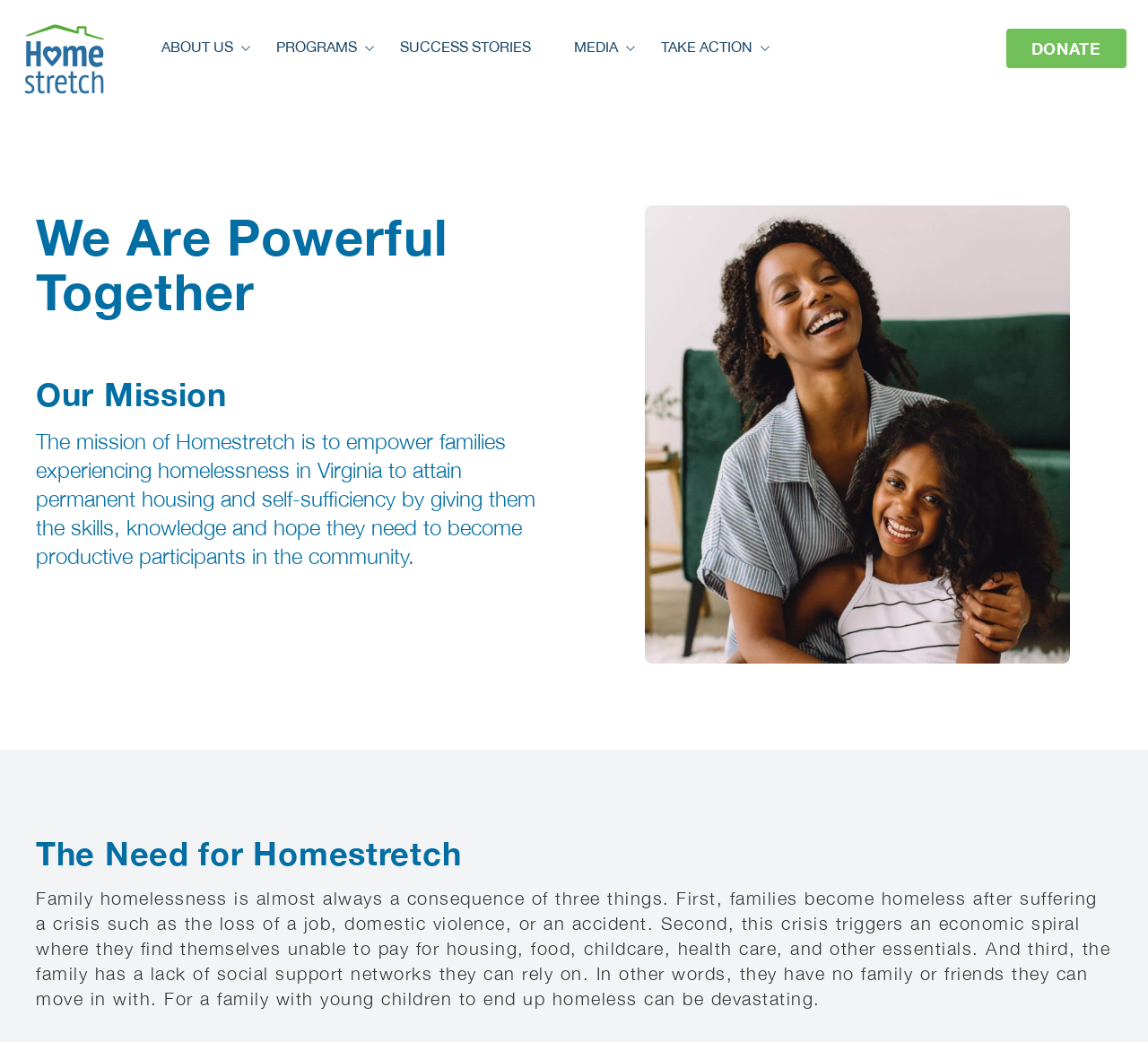Locate the bounding box coordinates of the area to click to fulfill this instruction: "Click the 'About Us' link". The bounding box should be presented as four float numbers between 0 and 1, in the order [left, top, right, bottom].

[0.141, 0.035, 0.203, 0.055]